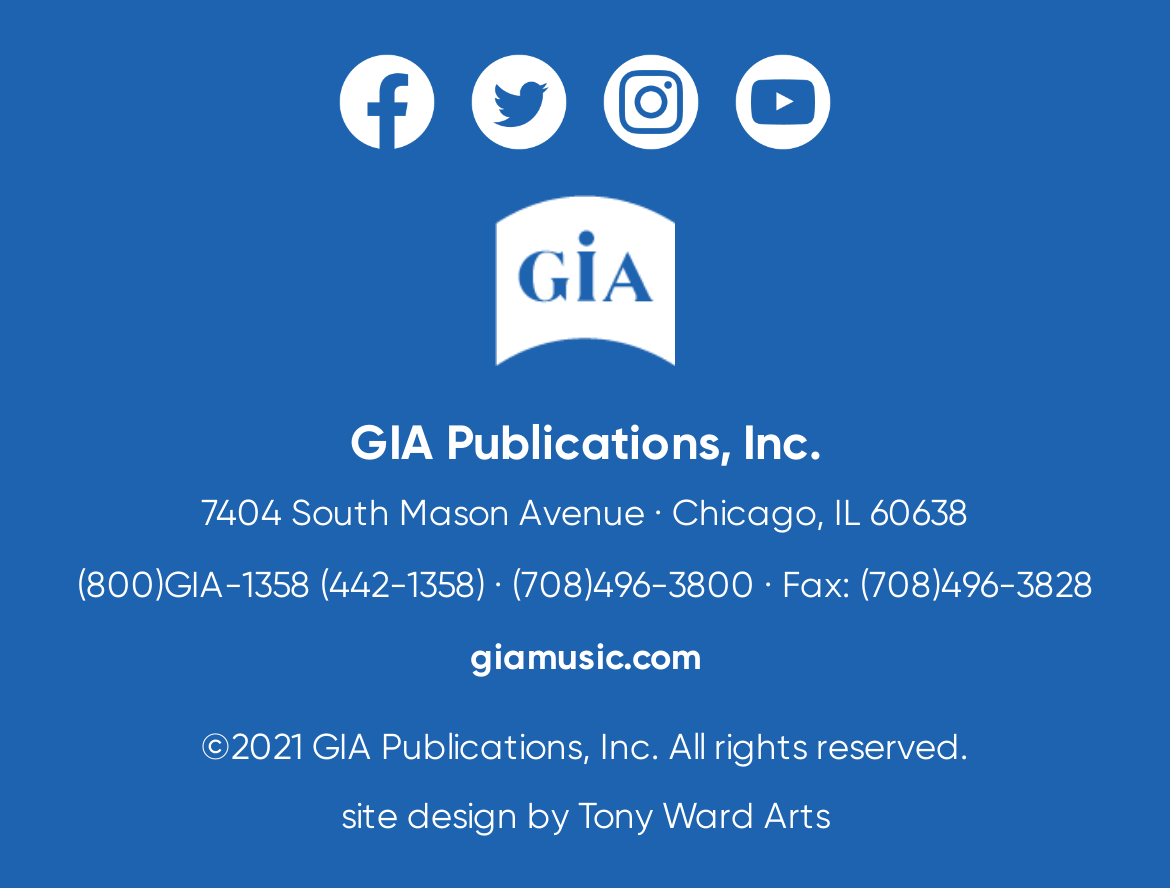Please provide the bounding box coordinates for the UI element as described: "giamusic.com". The coordinates must be four floats between 0 and 1, represented as [left, top, right, bottom].

[0.401, 0.716, 0.599, 0.763]